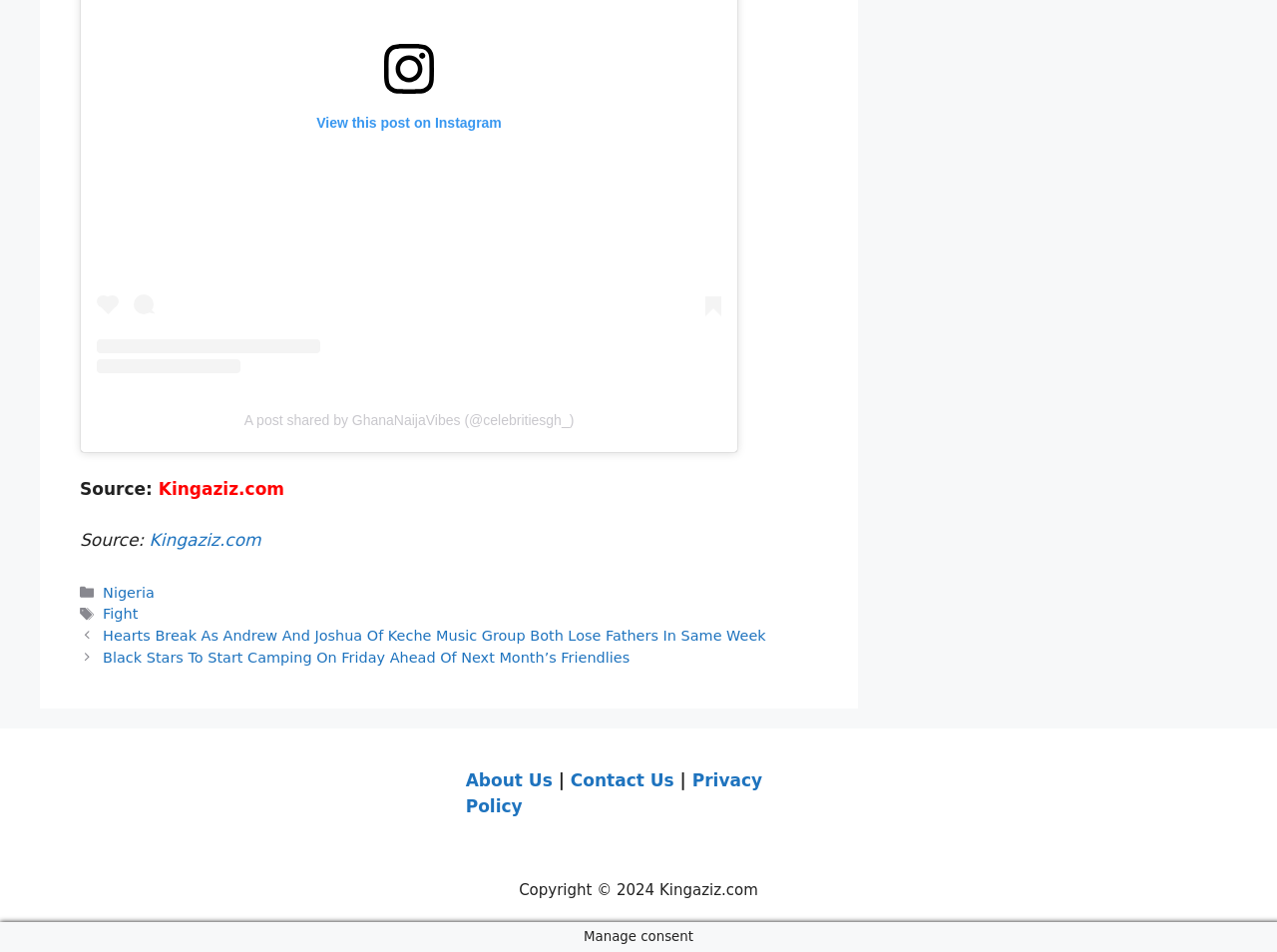What is the source of the post?
Please analyze the image and answer the question with as much detail as possible.

The source of the post is mentioned as 'Kingaziz.com' which is a link element with bounding box coordinates [0.124, 0.503, 0.223, 0.524] and is located below the text 'Source:'.